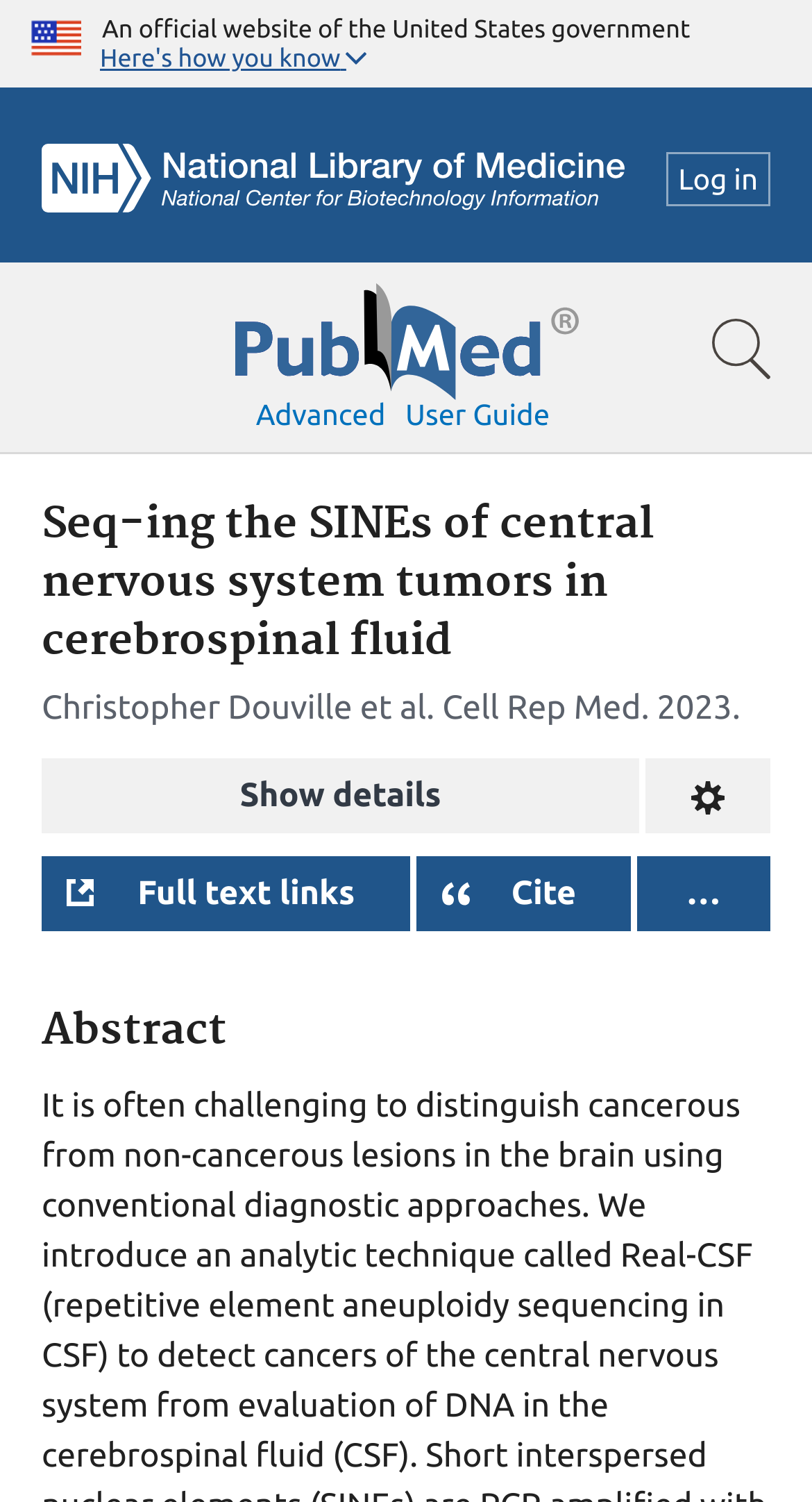Provide a brief response to the question using a single word or phrase: 
What is the publication year of the article?

2023